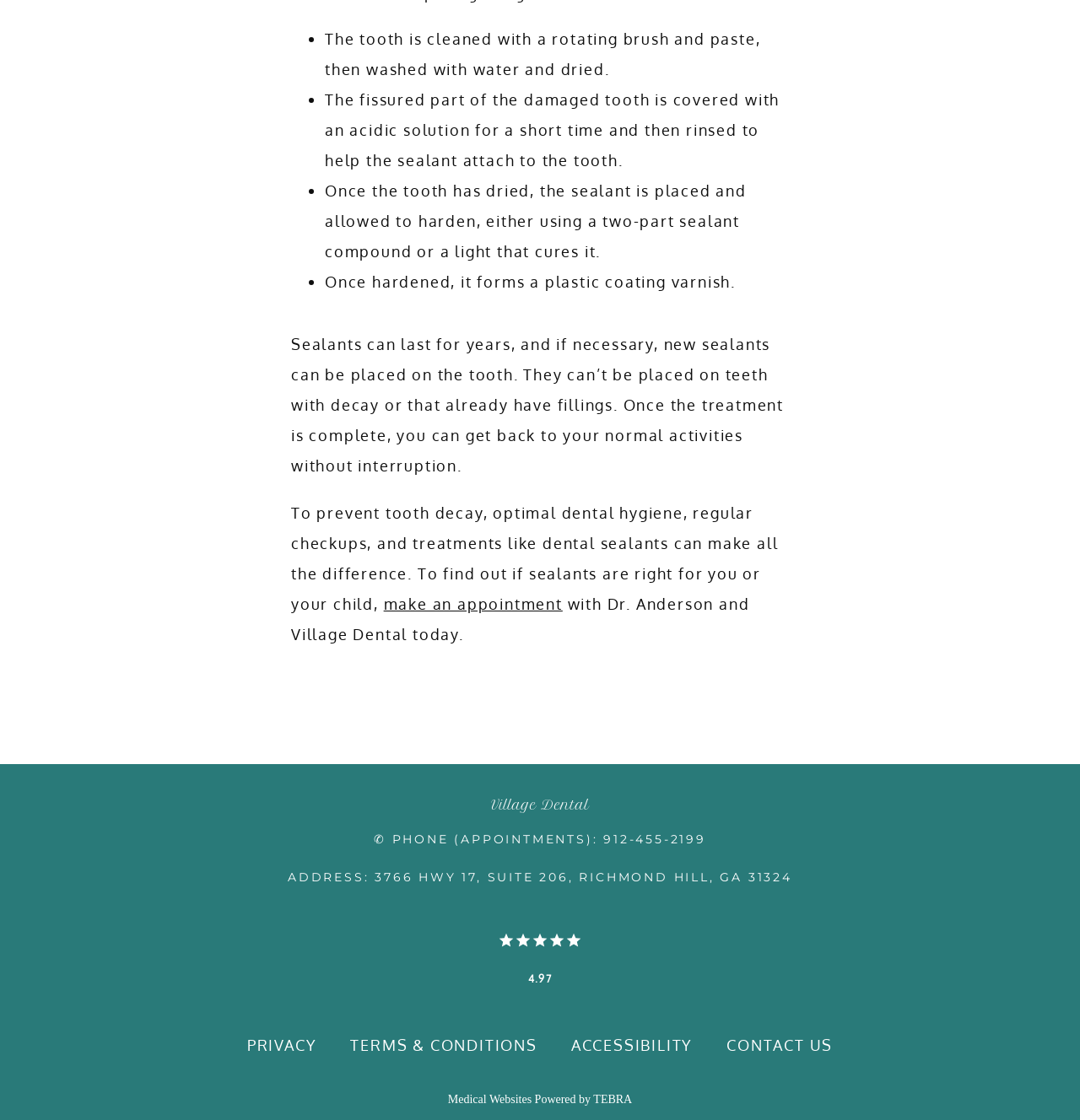What is the rating mentioned on the webpage?
Respond to the question with a well-detailed and thorough answer.

The rating '4.97' is found in the StaticText element, which suggests that it is a rating or review score.